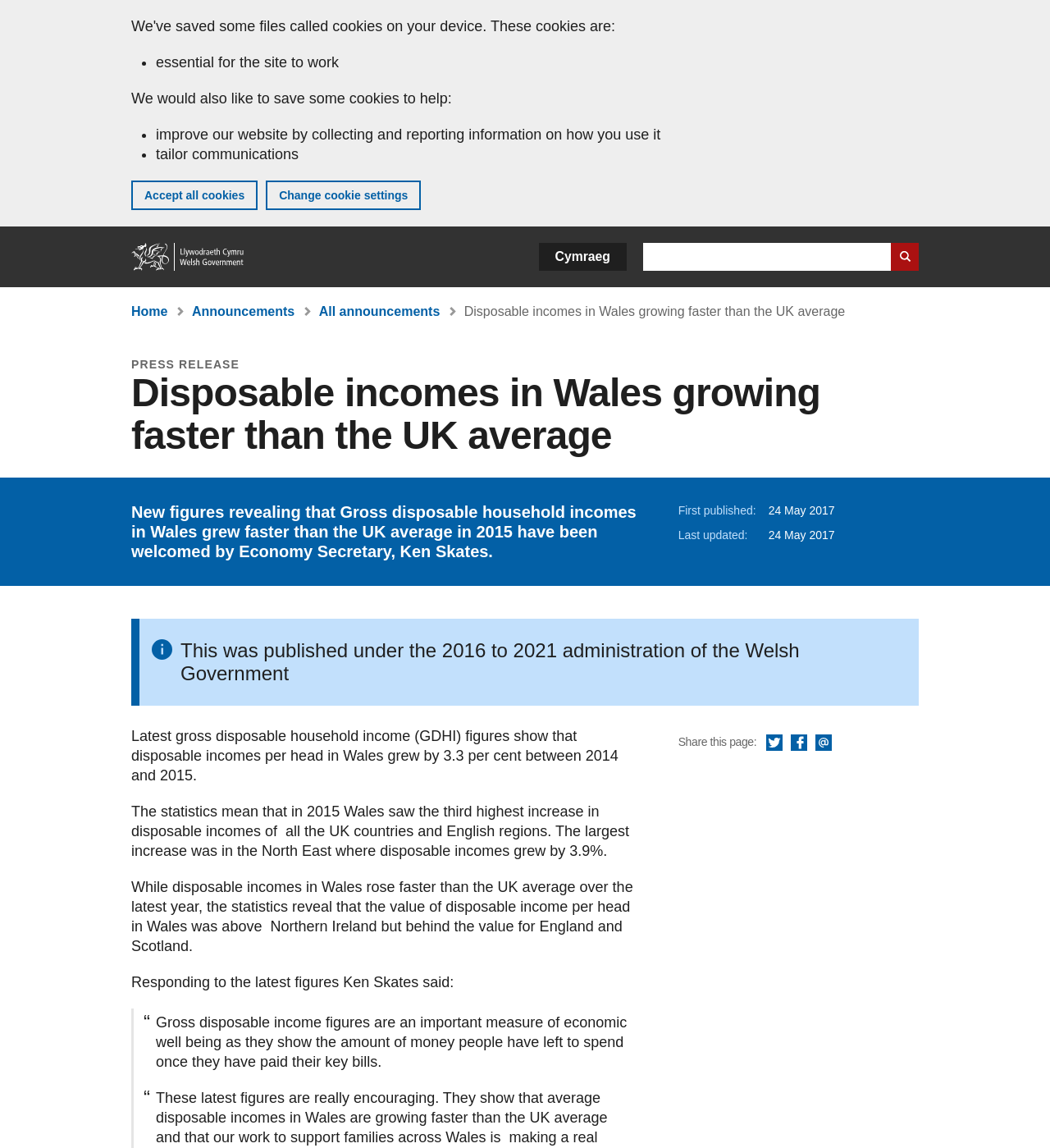Given the element description "Share this page via Facebook", identify the bounding box of the corresponding UI element.

[0.753, 0.64, 0.769, 0.655]